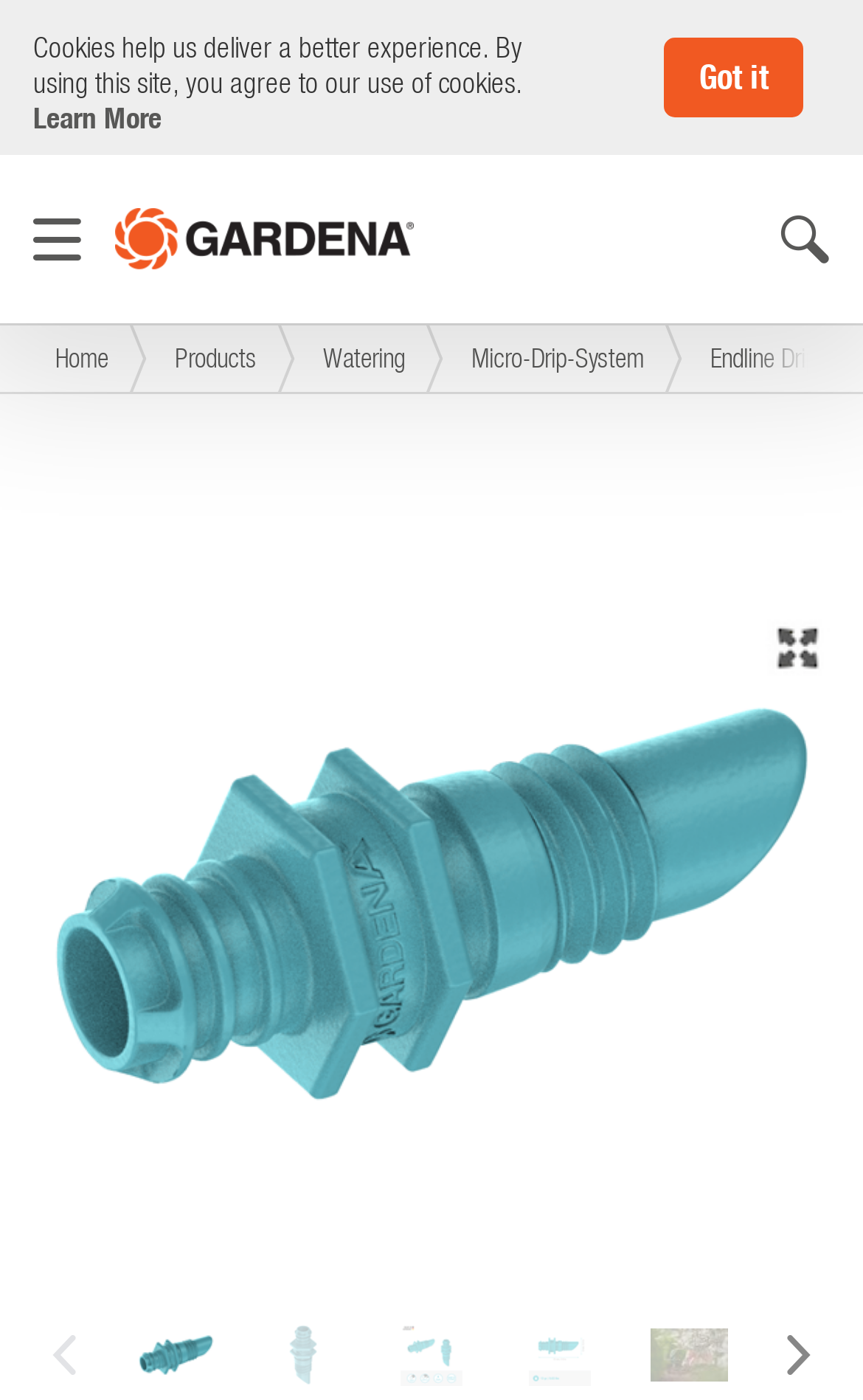Find the bounding box coordinates for the area you need to click to carry out the instruction: "Click the arrow icon". The coordinates should be four float numbers between 0 and 1, indicated as [left, top, right, bottom].

[0.89, 0.949, 0.962, 0.994]